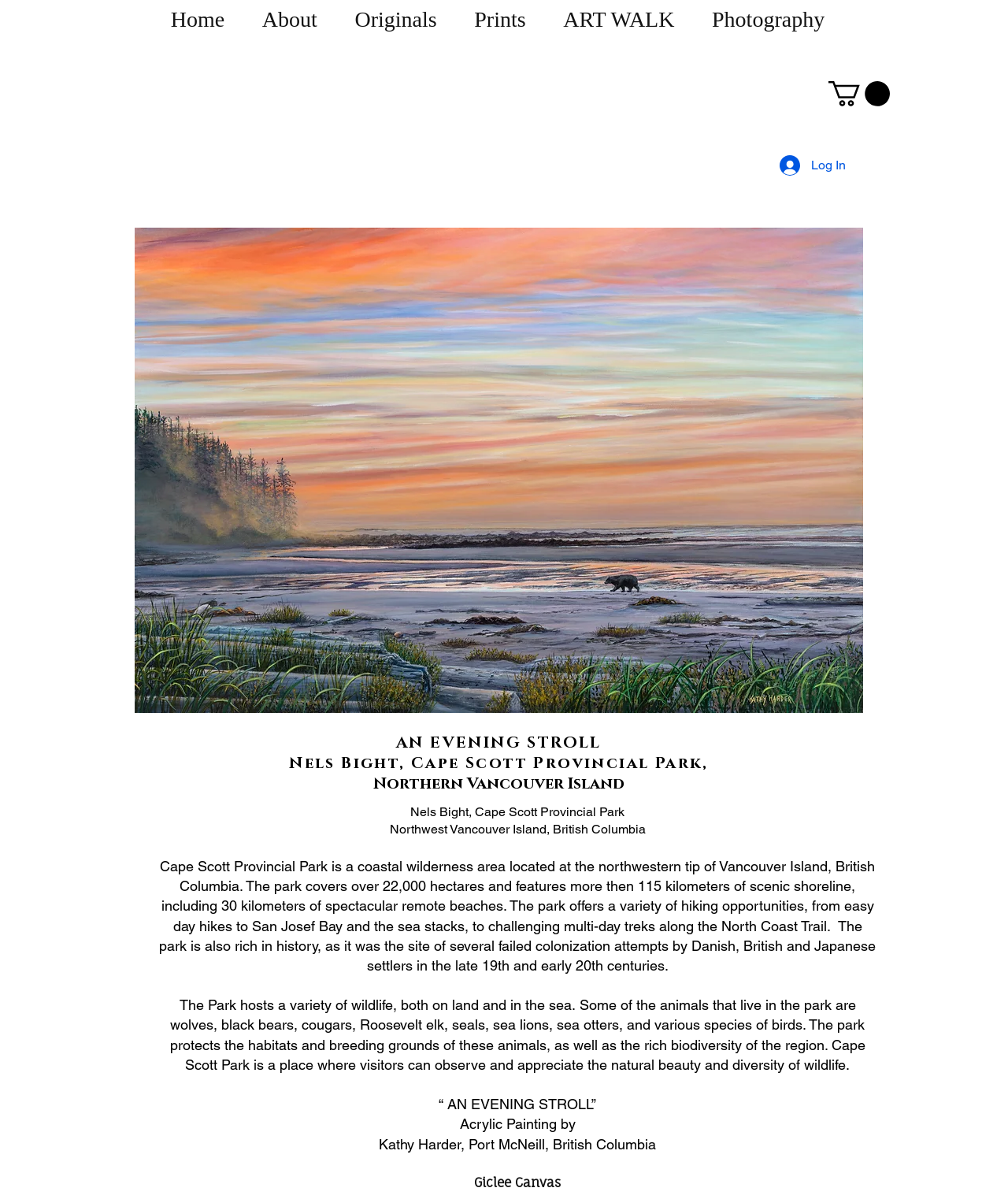Can you determine the bounding box coordinates of the area that needs to be clicked to fulfill the following instruction: "Learn more about the 'ART WALK'"?

[0.54, 0.007, 0.688, 0.026]